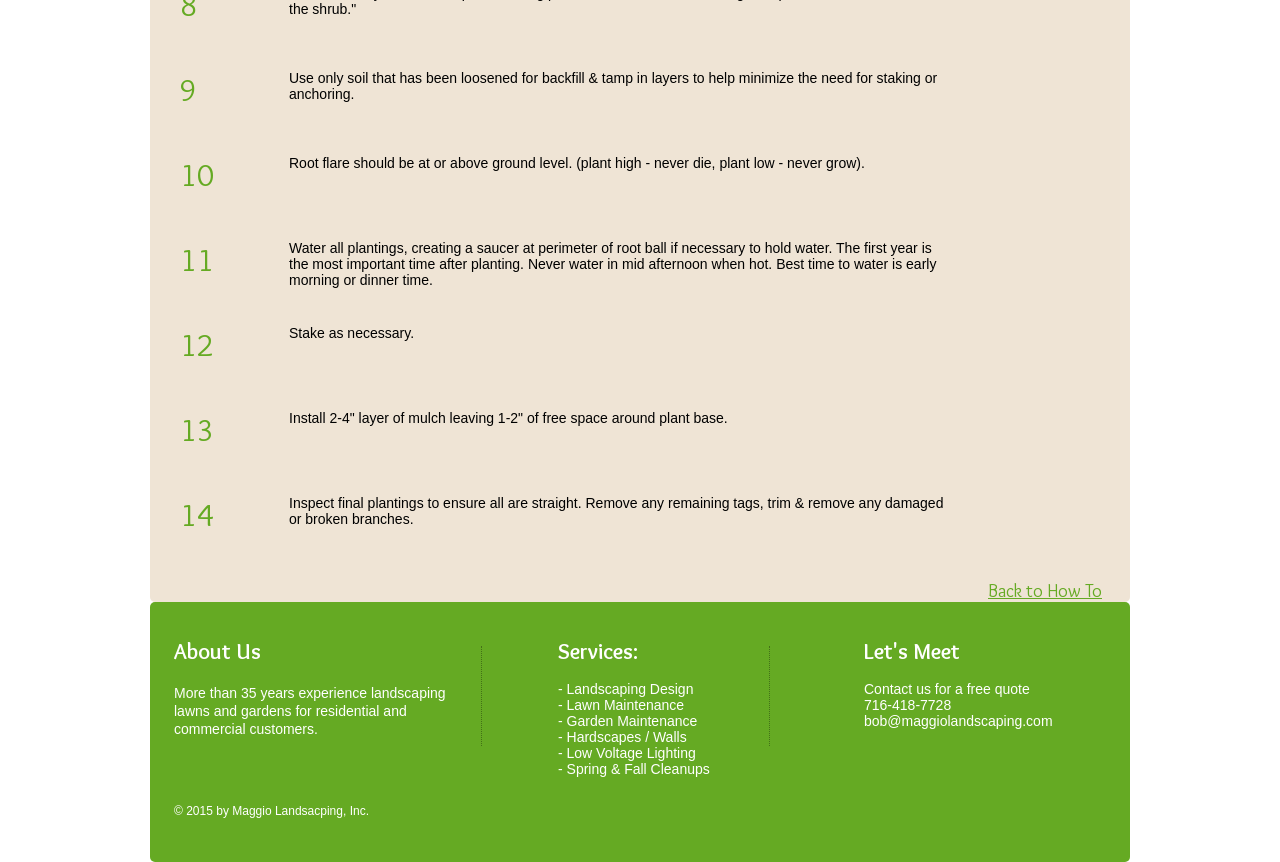How many inches of mulch should be installed?
Give a single word or phrase as your answer by examining the image.

2-4 inches